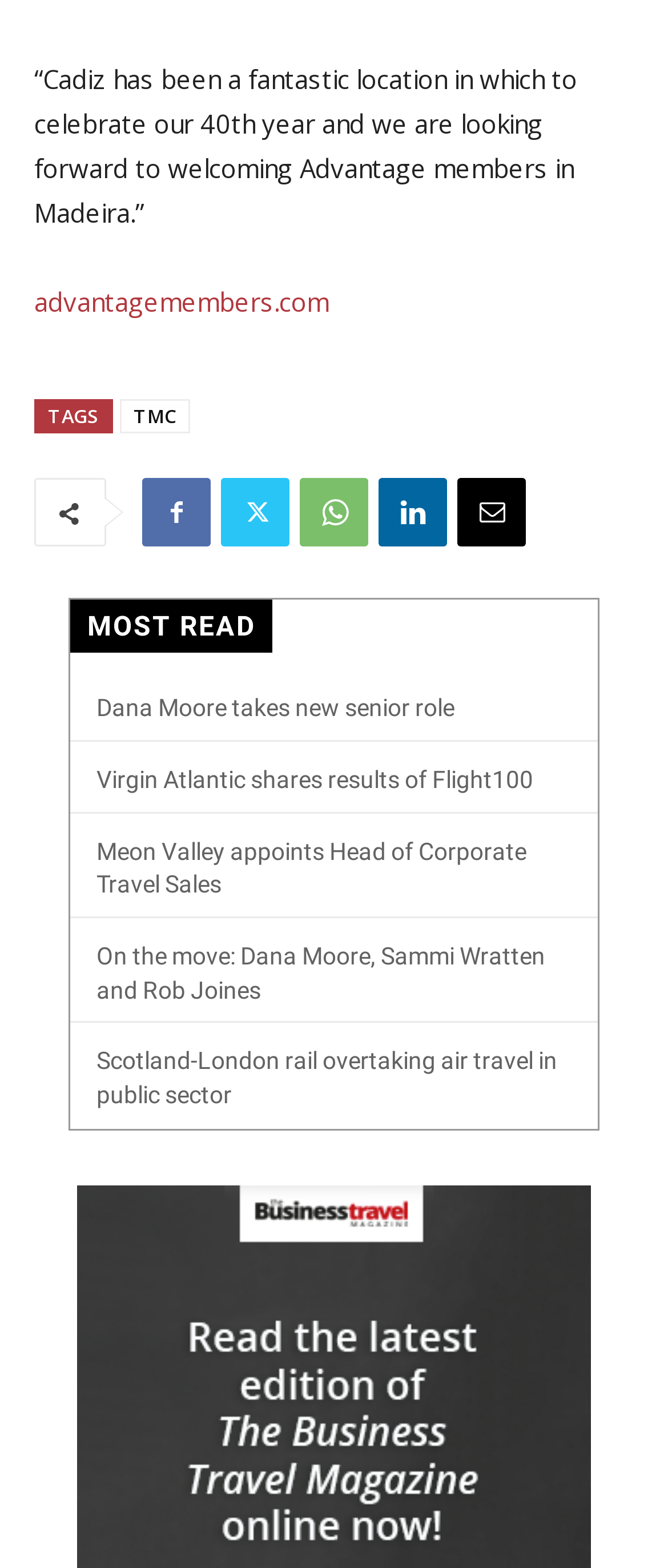Please find the bounding box coordinates of the element that needs to be clicked to perform the following instruction: "visit advantagemembers.com". The bounding box coordinates should be four float numbers between 0 and 1, represented as [left, top, right, bottom].

[0.051, 0.181, 0.492, 0.203]